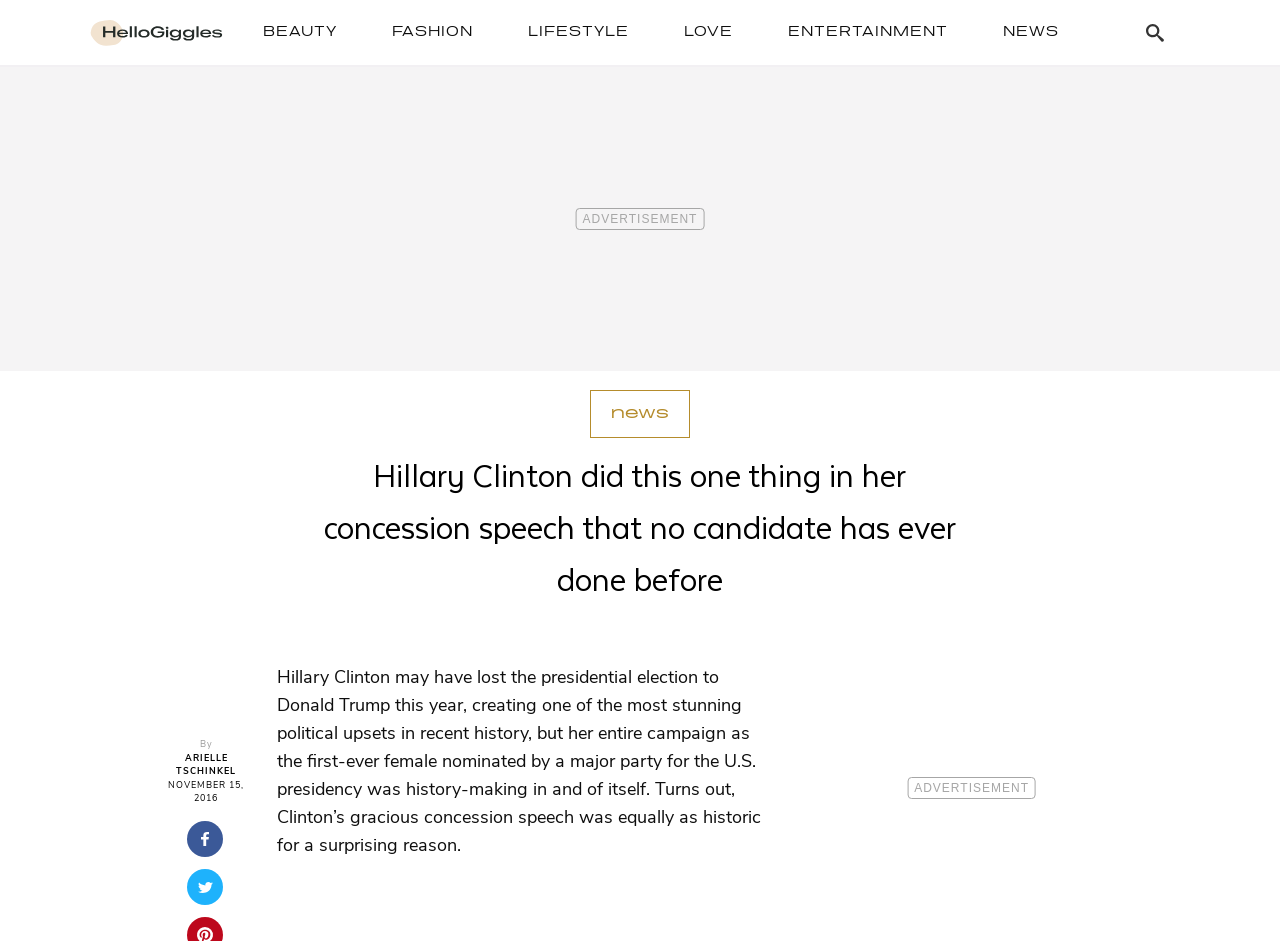Construct a comprehensive description capturing every detail on the webpage.

The webpage is an article about Hillary Clinton's concession speech, with a focus on its historical significance. At the top, there is a header section with a logo of "HelloGiggles" on the left, accompanied by a series of links to different categories such as "BEAUTY", "FASHION", "LIFESTYLE", "LOVE", "ENTERTAINMENT", and "NEWS" on the right. Below the header, there is a search button with a magnifying glass icon.

The main content of the article is divided into two sections. The top section has a heading that summarizes the article's topic, followed by a link and a "By" label with the author's name, "ARIELLE TSCHINKEL", and the date "NOVEMBER 15, 2016". Below this section, there are three horizontal lines with links and images, which may be related to the article or other content on the website.

The main article text is located below these horizontal lines, occupying most of the webpage. The text describes Hillary Clinton's concession speech, highlighting its historical significance and the surprising reason why it was historic. The article is written in a formal tone, with a focus on providing information and analysis about the event.